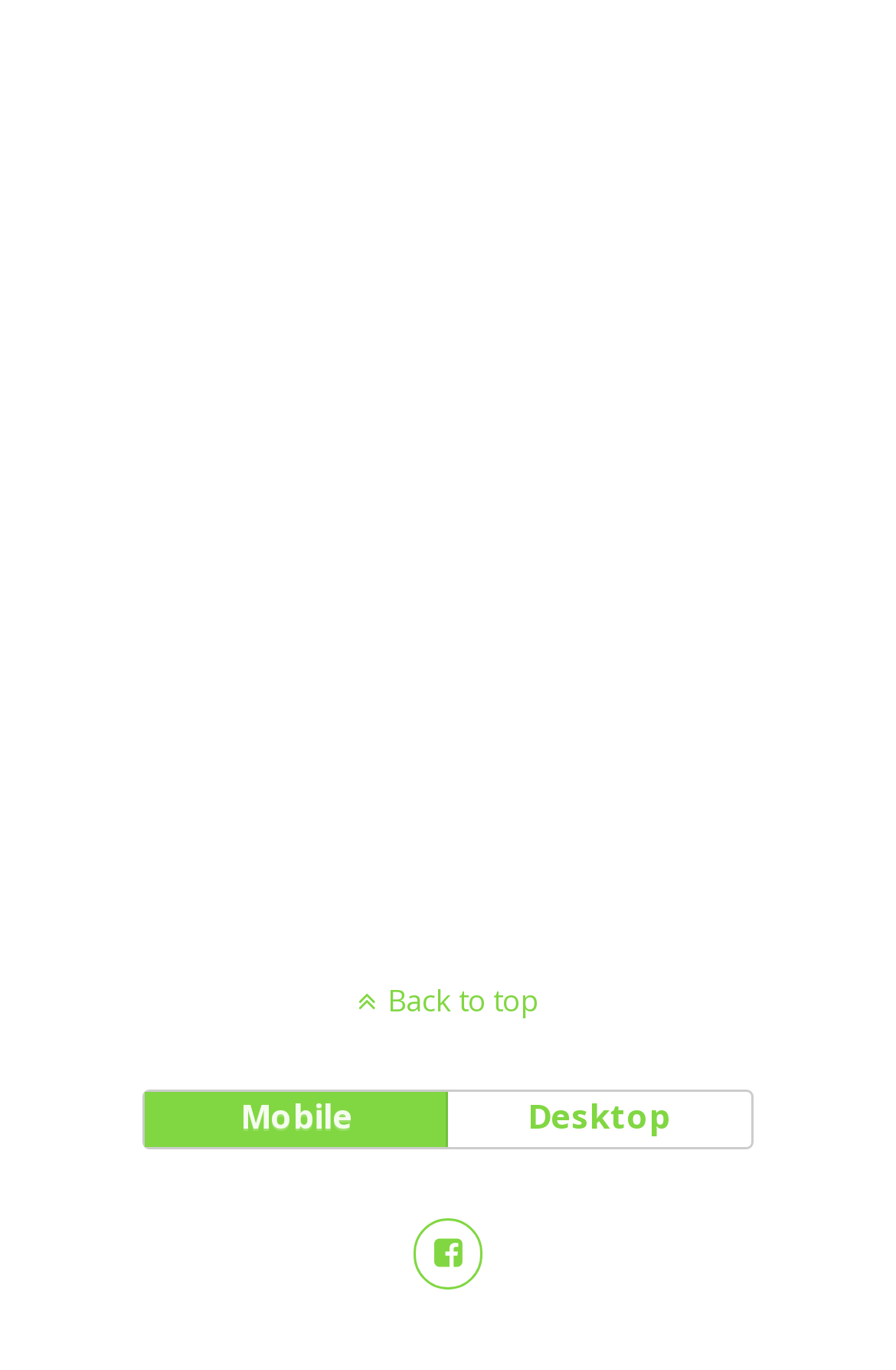Predict the bounding box of the UI element based on the description: "Back to top". The coordinates should be four float numbers between 0 and 1, formatted as [left, top, right, bottom].

[0.0, 0.714, 1.0, 0.745]